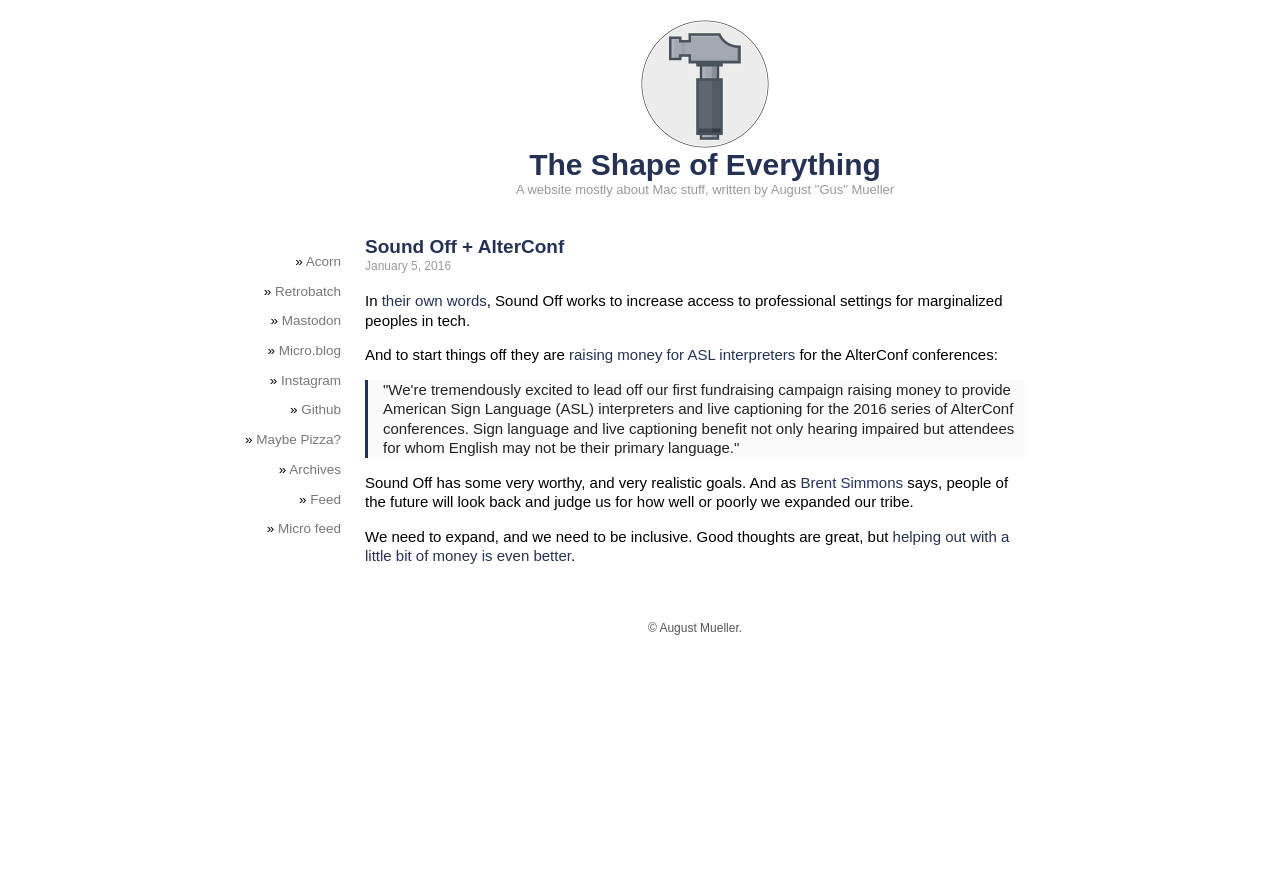Identify the bounding box coordinates for the UI element described by the following text: "their own words". Provide the coordinates as four float numbers between 0 and 1, in the format [left, top, right, bottom].

[0.298, 0.33, 0.38, 0.349]